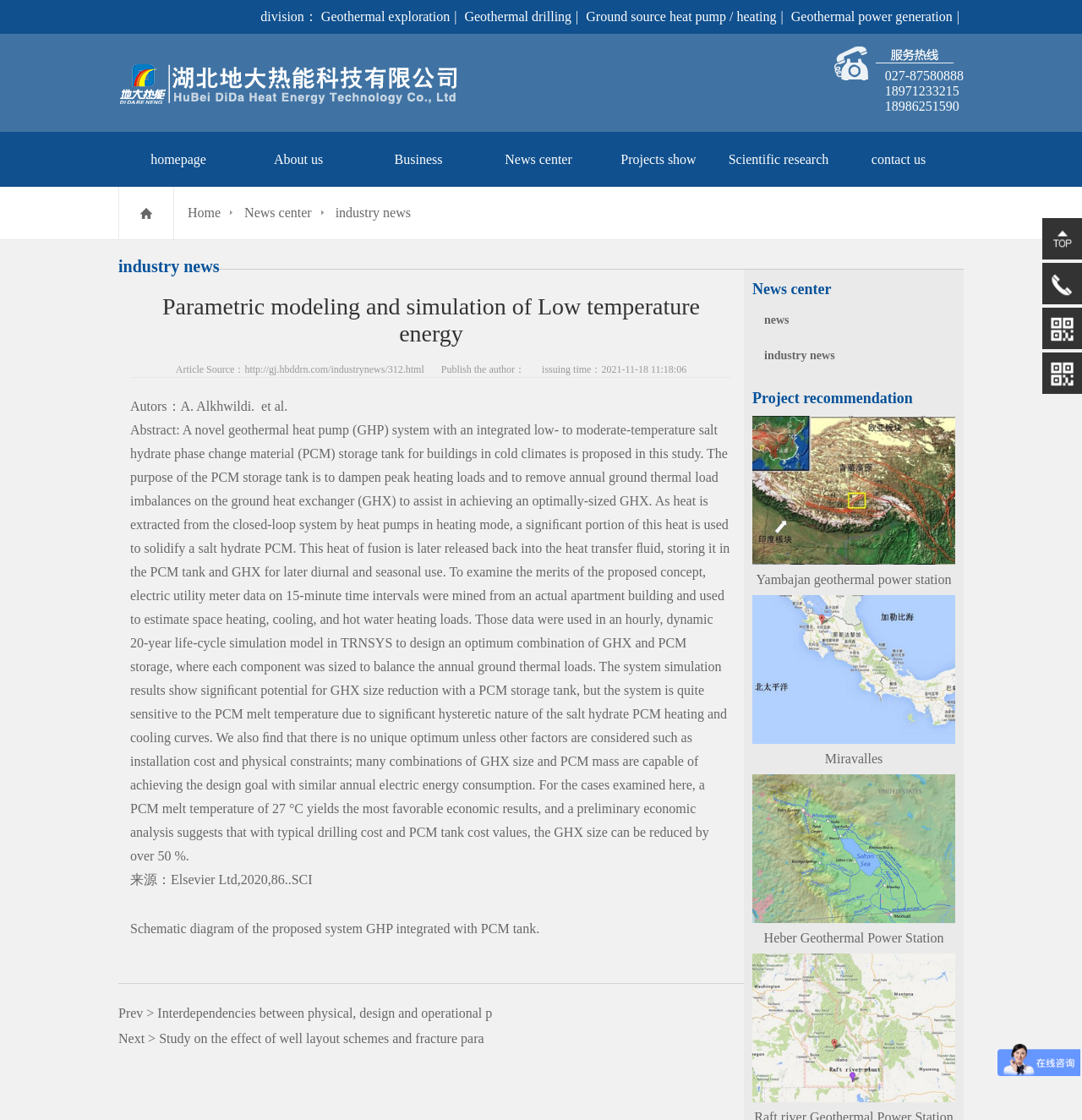Locate the bounding box coordinates of the segment that needs to be clicked to meet this instruction: "Read the article about 'Parametric modeling and simulation of Low temperature energy'".

[0.12, 0.262, 0.677, 0.31]